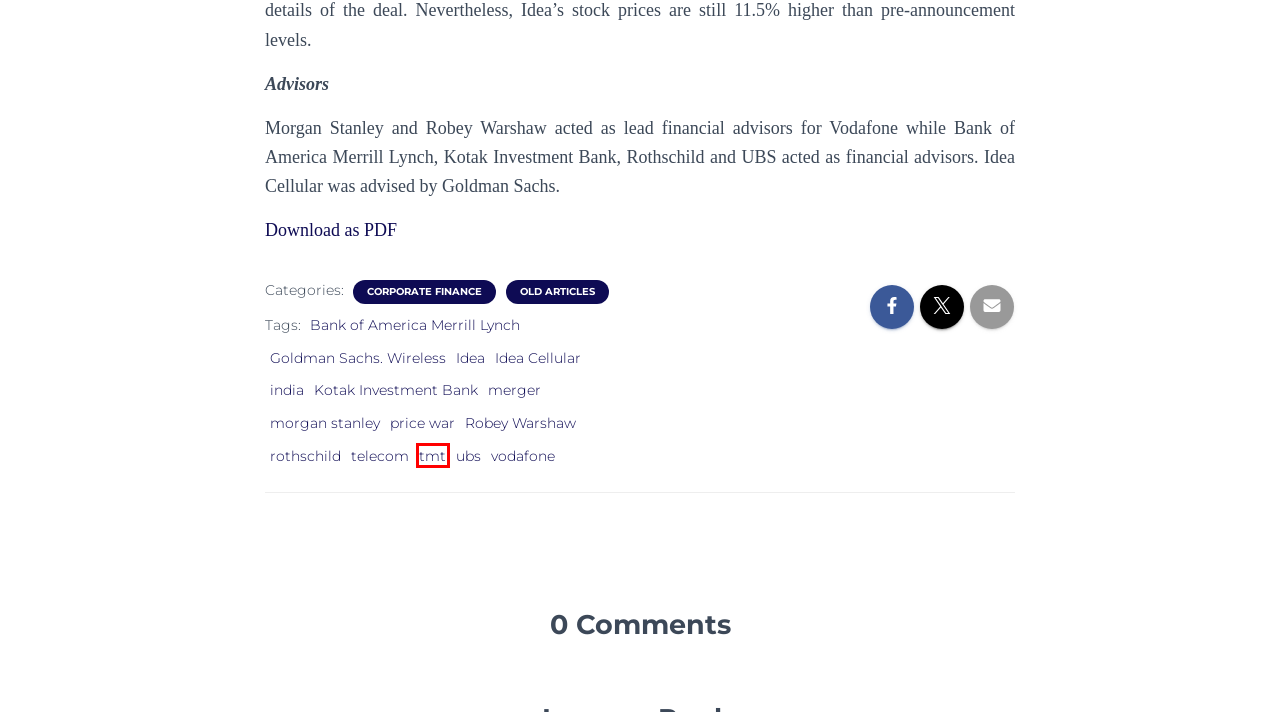You have a screenshot of a webpage with a red rectangle bounding box around a UI element. Choose the best description that matches the new page after clicking the element within the bounding box. The candidate descriptions are:
A. tmt – BSIC | Bocconi Students Investment Club
B. Old Articles – BSIC | Bocconi Students Investment Club
C. Disclaimer – BSIC | Bocconi Students Investment Club
D. Robey Warshaw – BSIC | Bocconi Students Investment Club
E. Exploring the Practicality of Merger Arbitragе – BSIC | Bocconi Students Investment Club
F. About Us – BSIC | Bocconi Students Investment Club
G. Subscribe – BSIC | Bocconi Students Investment Club
H. Bank of America Merrill Lynch – BSIC | Bocconi Students Investment Club

A